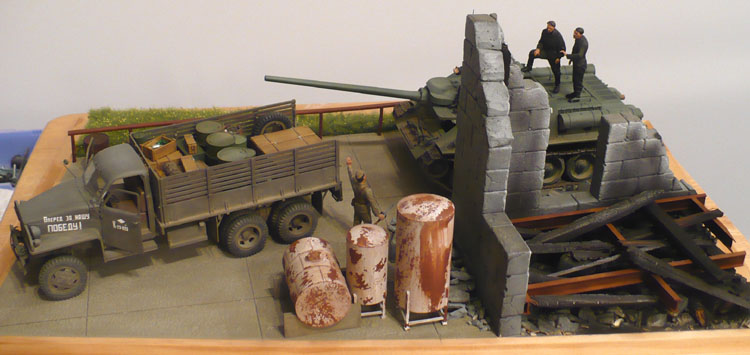Offer a detailed explanation of the image and its components.

This meticulously crafted 1/35th scale diorama, created by Mark Hartig, depicts a scene from 1944 Eastern Europe. The diorama artfully captures the historical context of World War II, featuring a Soviet T-34 tank positioned behind a crumbling wall. Surrounding the tank are a few figures, including soldiers engaged in their duties, adding to the liveliness of the scene. 

To the left, a military truck is laden with supplies, including barrels and crates, suggesting the logistics of wartime support. The weathered barrels exhibit signs of rust, enhancing the authenticity of the setting. This intricate composition not only reflects the harsh realities faced during the war but also showcases the artistic talent and historical knowledge of the creator.